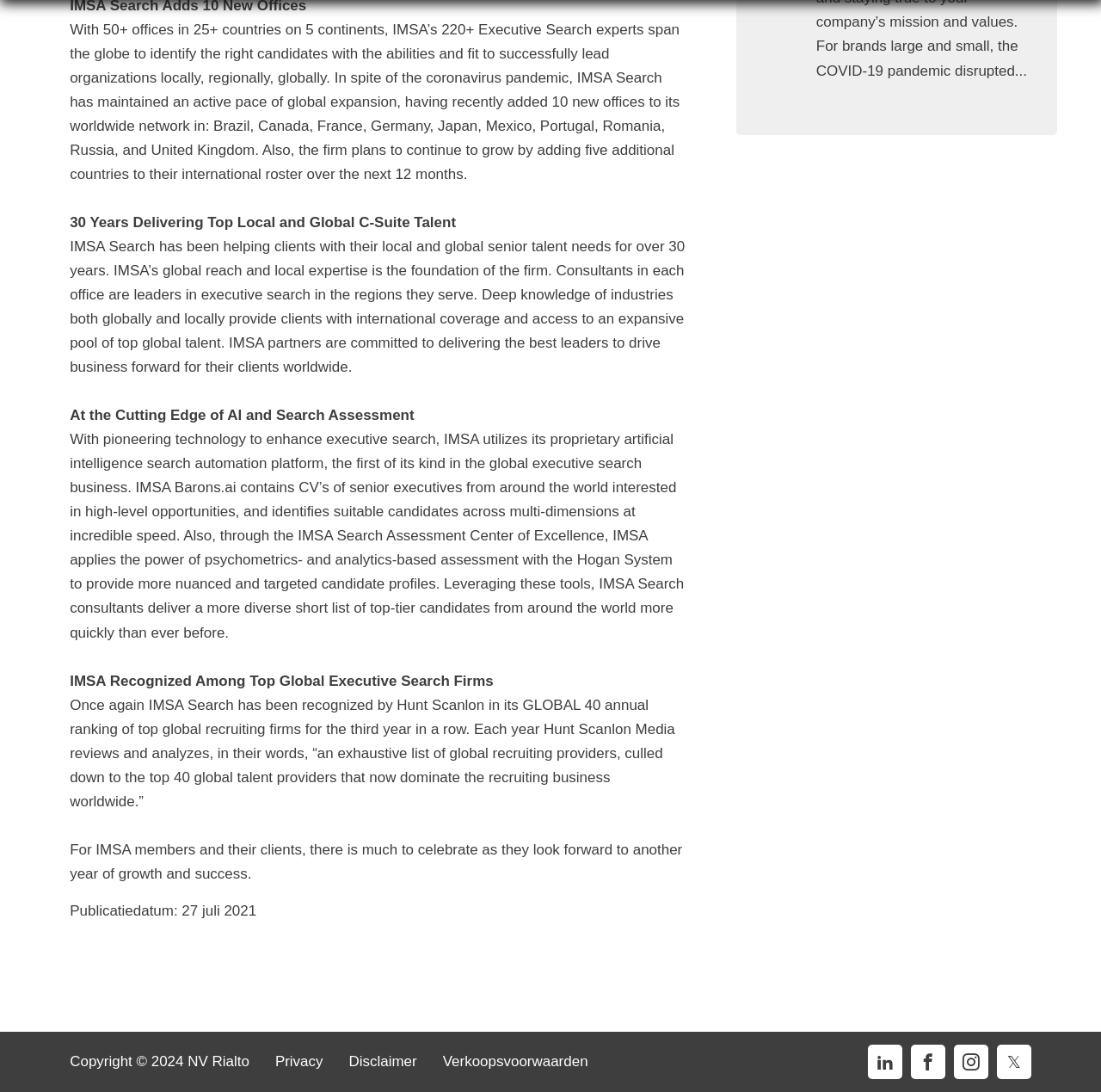Give a one-word or short phrase answer to the question: 
What is the ranking of IMSA Search in the GLOBAL 40 annual ranking of top global recruiting firms?

Top 40